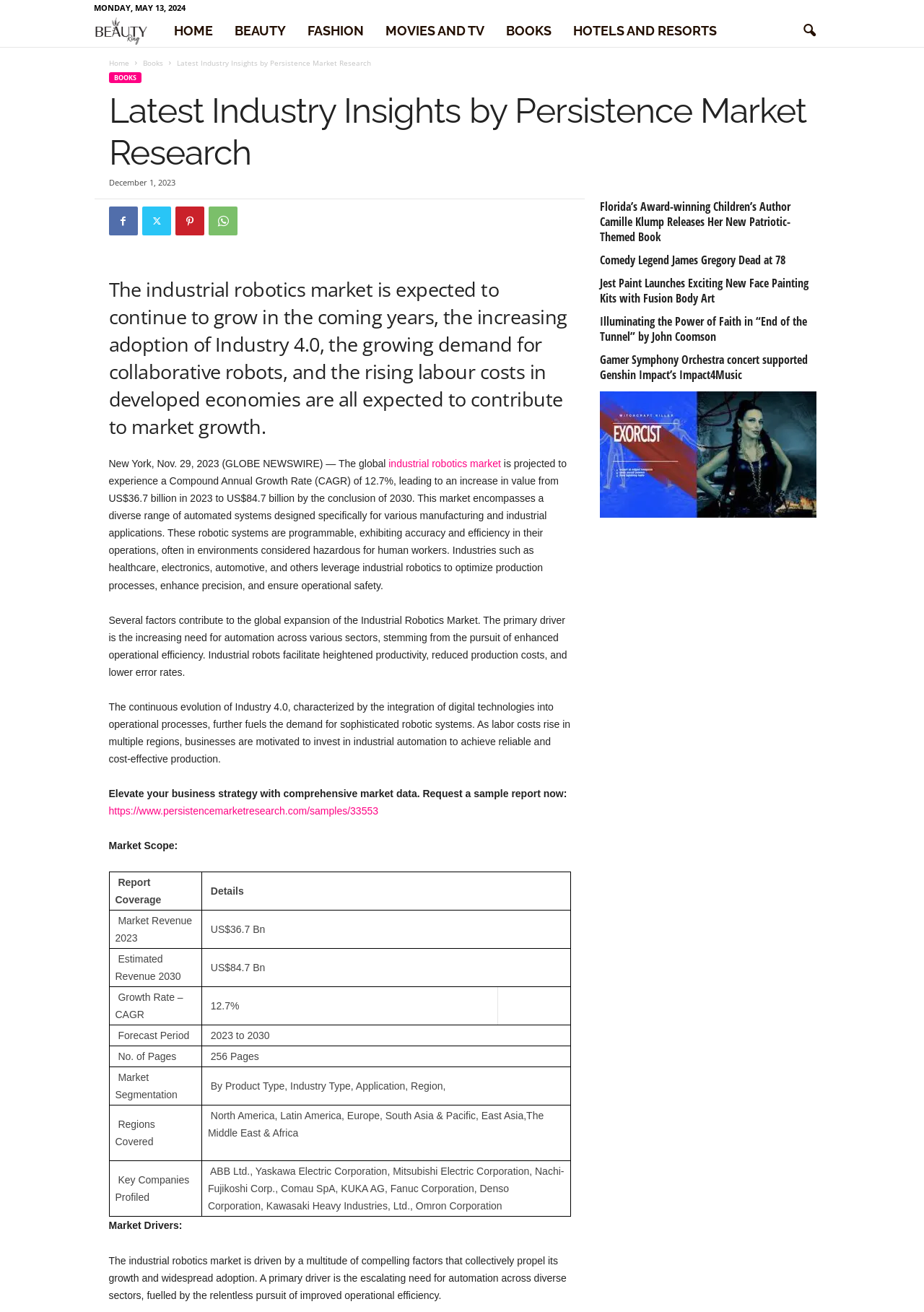What is the date of the latest industry insight?
Carefully examine the image and provide a detailed answer to the question.

I found the date by looking at the time element within the HeaderAsNonLandmark section, which contains the text 'December 1, 2023'.